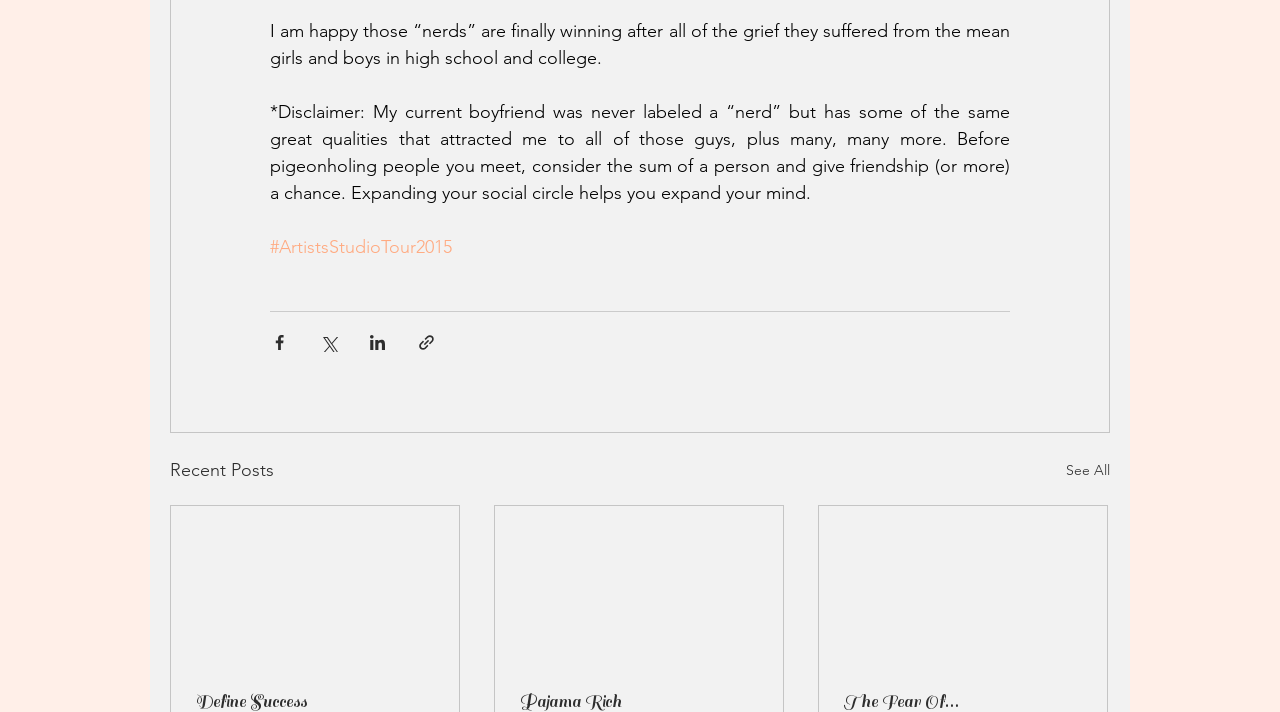Highlight the bounding box coordinates of the element you need to click to perform the following instruction: "Click on the SHOP link."

None